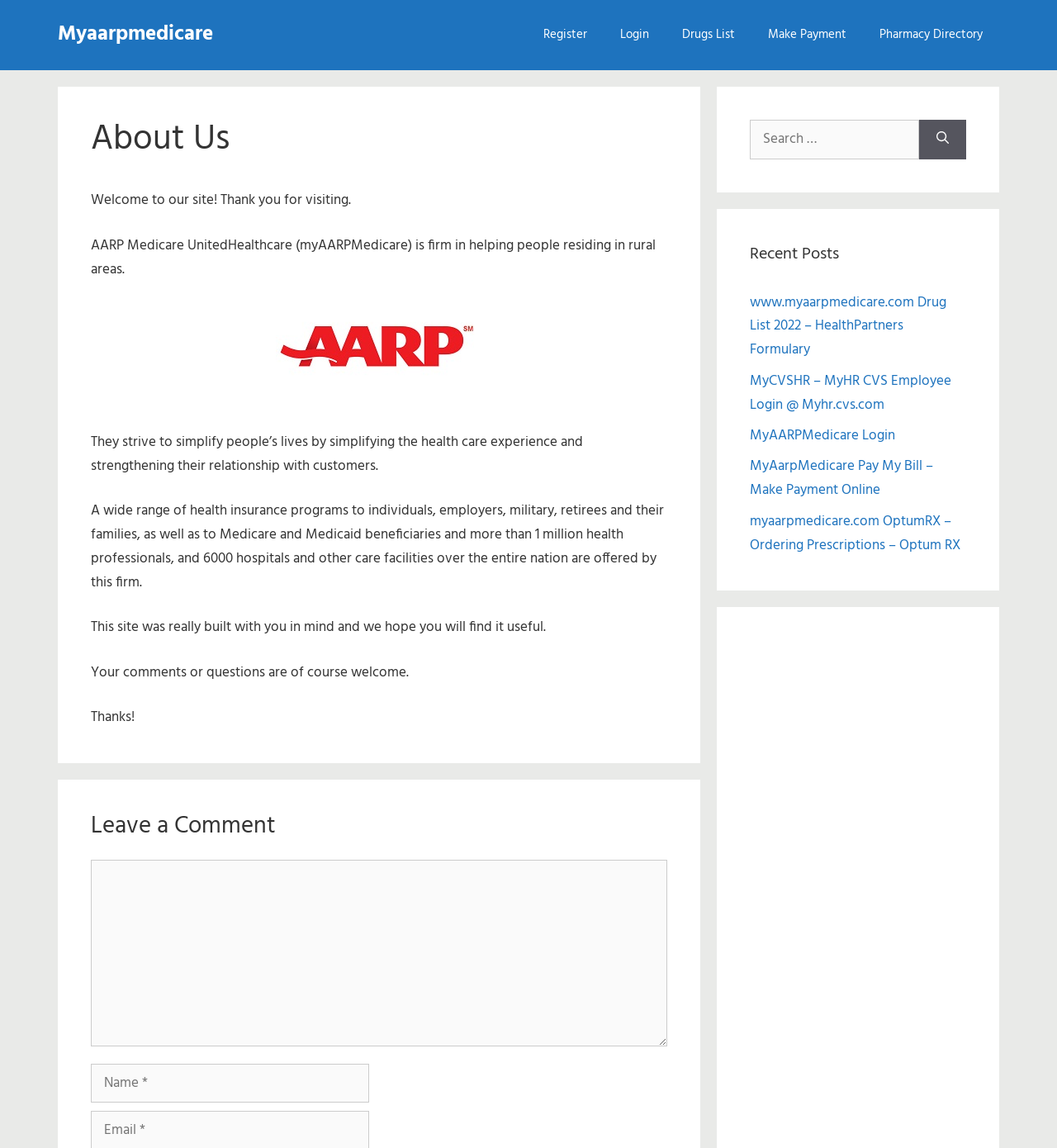Show me the bounding box coordinates of the clickable region to achieve the task as per the instruction: "Search".

None